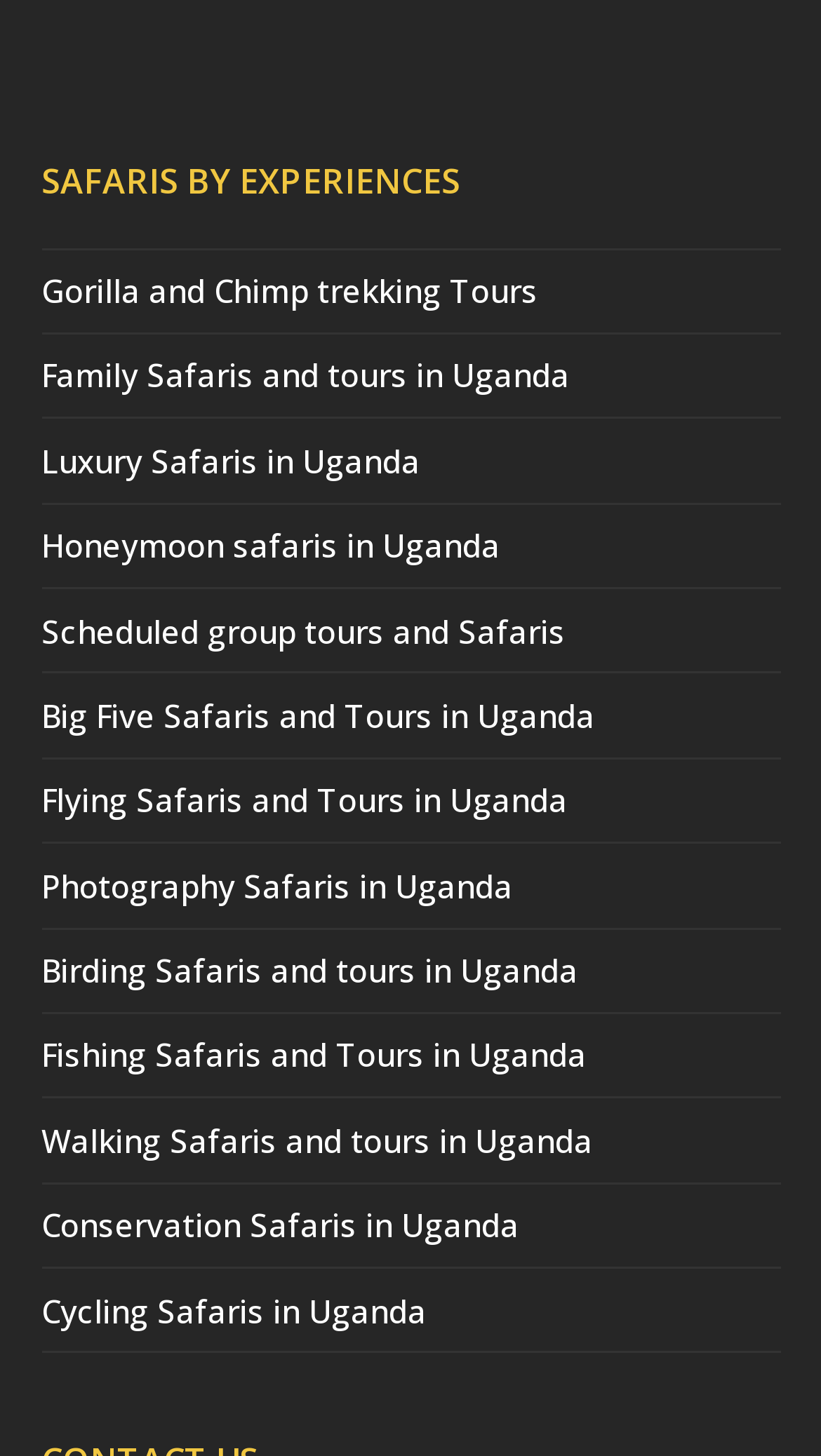Determine the bounding box coordinates of the clickable region to follow the instruction: "View Family Safaris and tours in Uganda".

[0.05, 0.243, 0.694, 0.272]